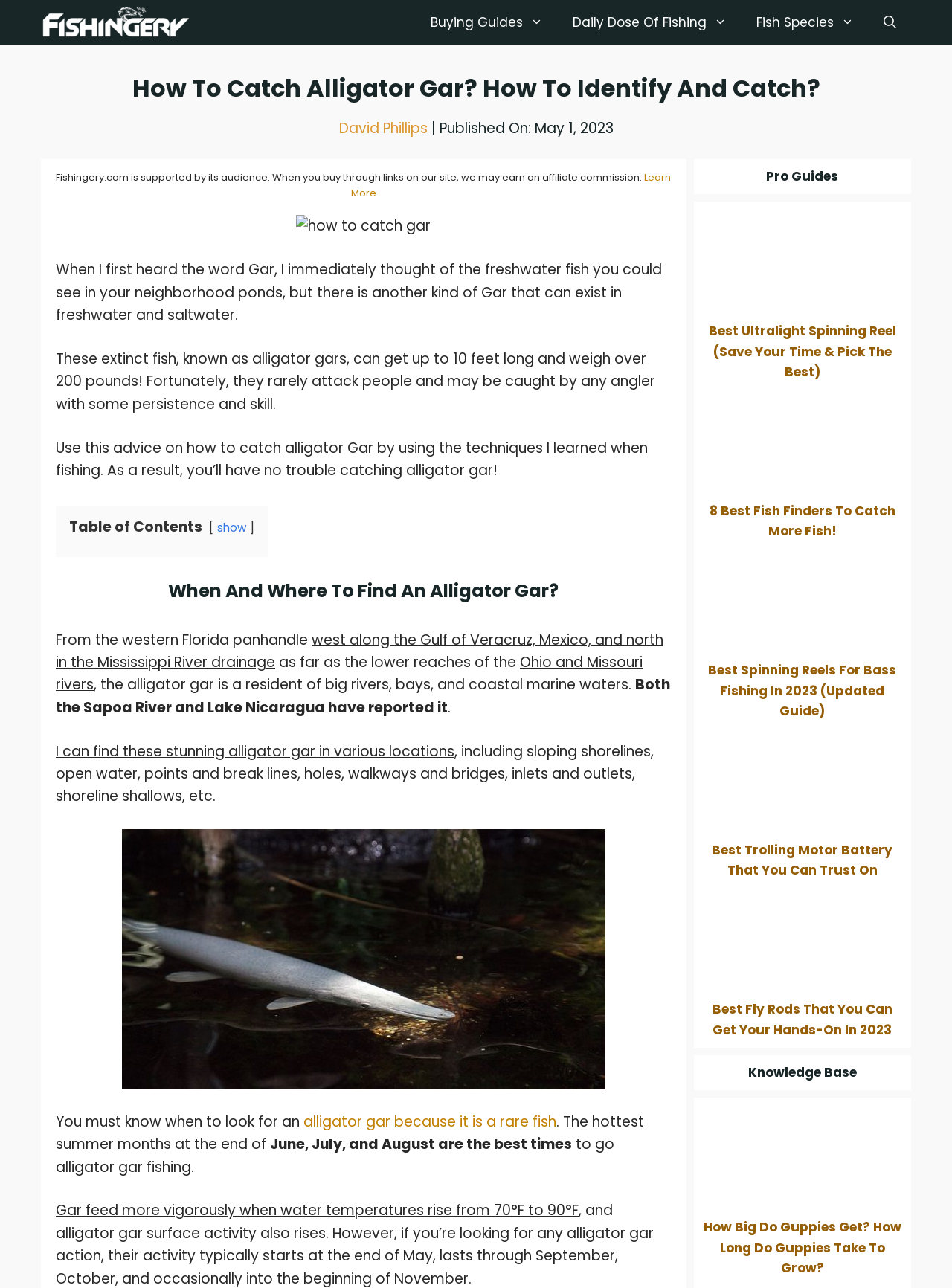Provide a short, one-word or phrase answer to the question below:
When was the article published?

May 1, 2023